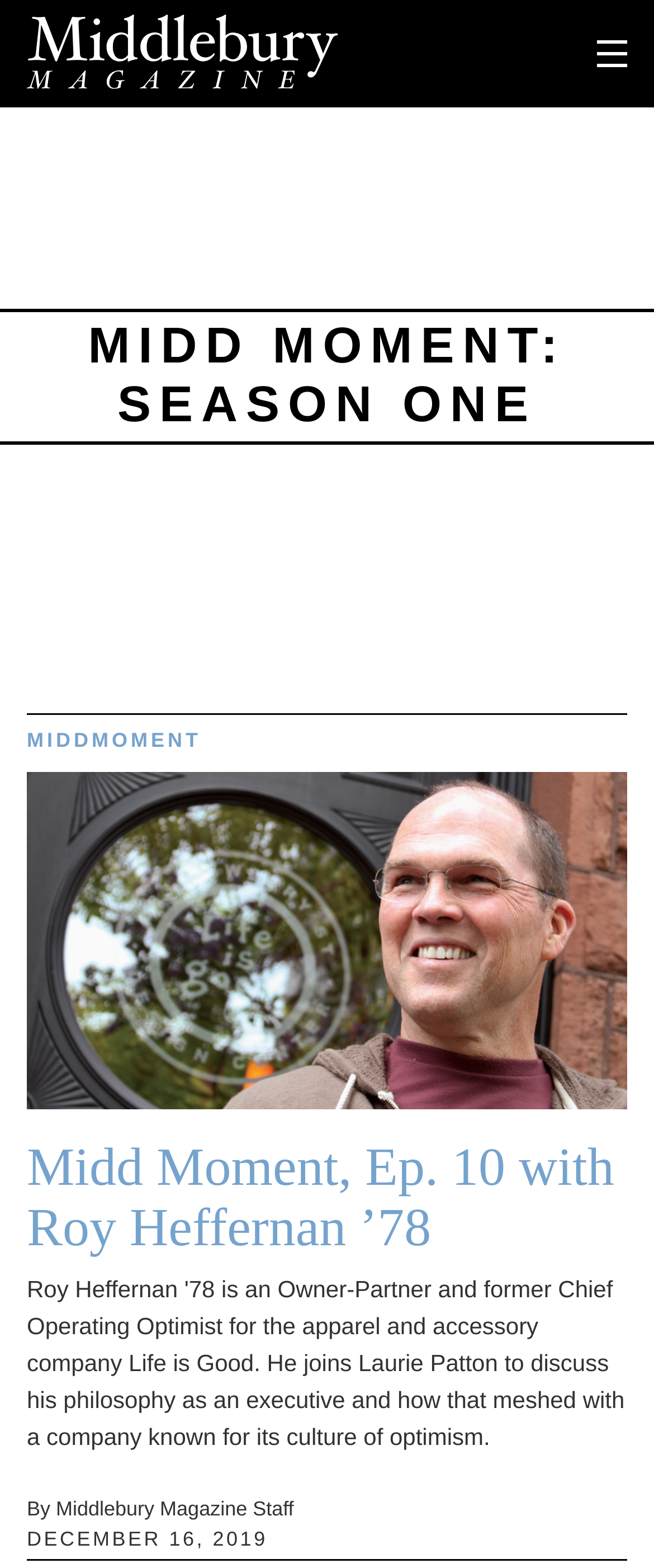Create an elaborate caption that covers all aspects of the webpage.

The webpage is about Middlebury Magazine's "Midd Moment: Season One". At the top left, there is a link to "Middlebury Magazine". On the top right, there is a link to "Toggle menu". Below the top section, there is a large header that spans the entire width of the page, displaying the title "MIDD MOMENT: SEASON ONE" in bold font.

The main content of the page is an article that takes up most of the page's real estate. Within the article, there is a section with a link to "MIDDMOMENT" on the top left. Below it, there is a link to "Midd Moment, Ep. 10 with Roy Heffernan ’78", which is also a heading. This link and heading are repeated again below, indicating that it might be a podcast episode or an article with a prominent title. 

At the bottom of the article, there are two lines of text: "By Middlebury Magazine Staff" and "DECEMBER 16, 2019", which likely indicate the author and publication date of the article, respectively.